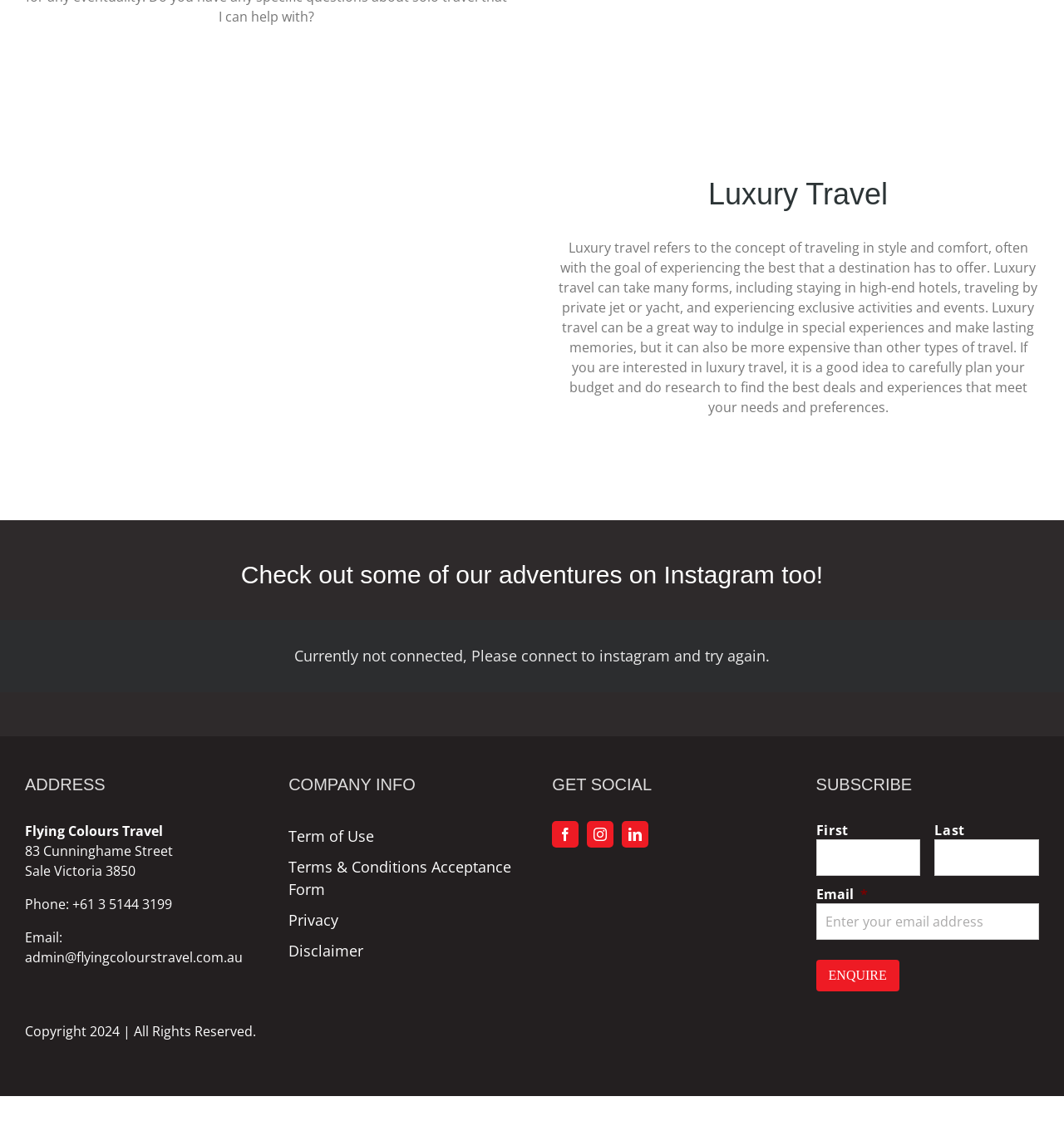Could you highlight the region that needs to be clicked to execute the instruction: "View Modelo LaTeX para Relatórios IYPT-Brasil template"?

None